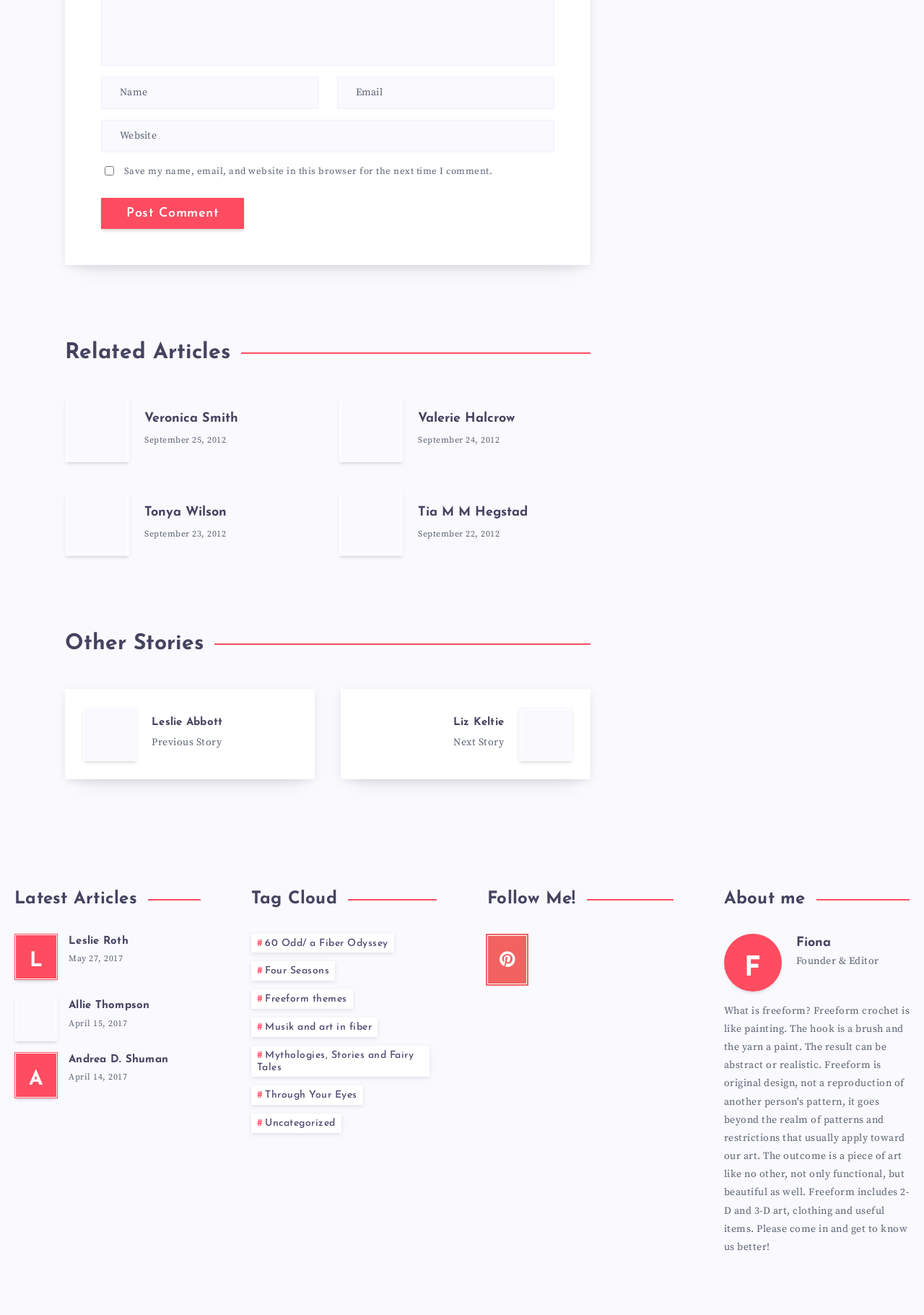What is the purpose of the textboxes at the top?
Based on the visual details in the image, please answer the question thoroughly.

The textboxes at the top of the webpage are for users to input their name, email, and website, which suggests that the purpose is to allow users to leave a comment on the webpage.